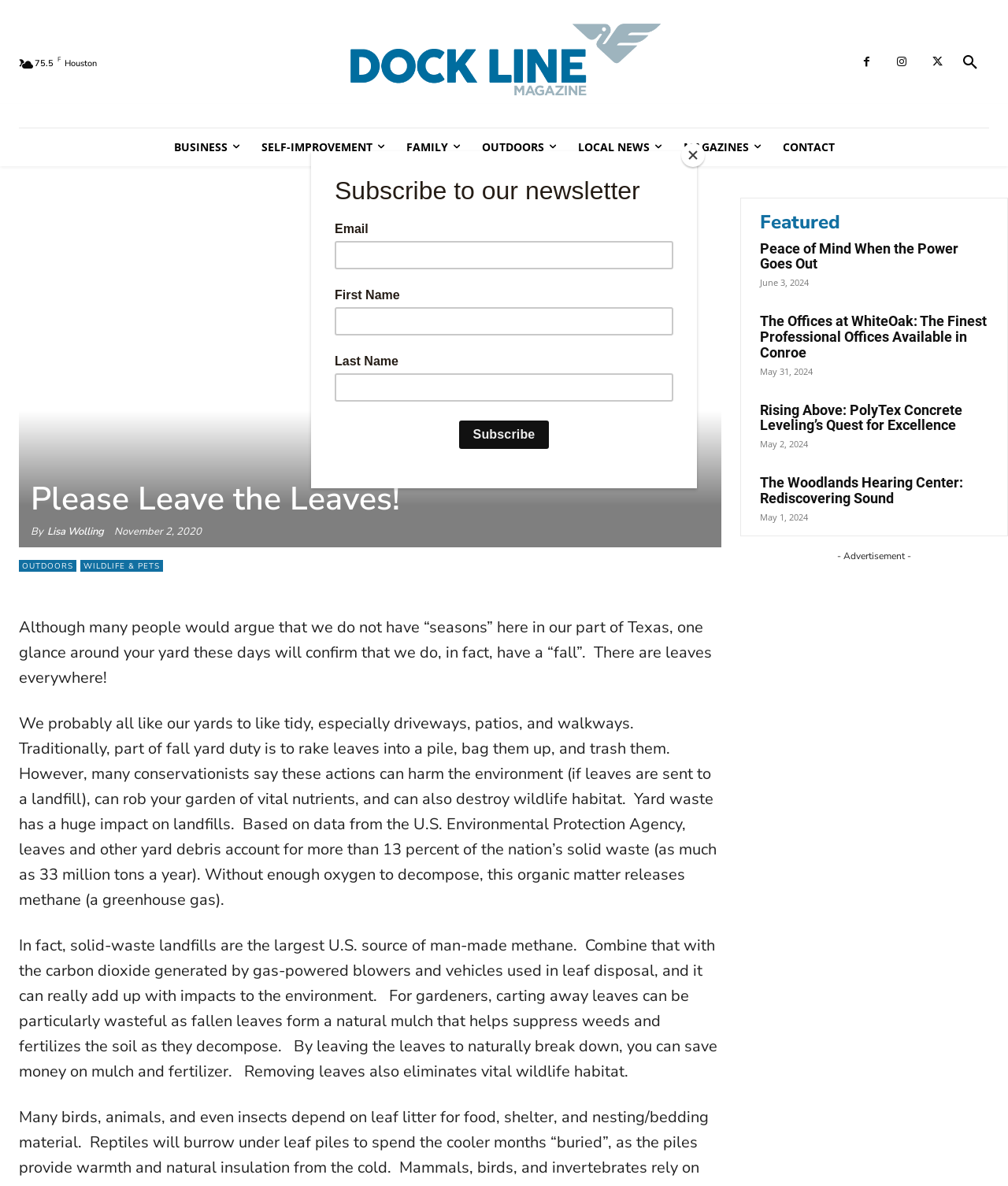Given the webpage screenshot and the description, determine the bounding box coordinates (top-left x, top-left y, bottom-right x, bottom-right y) that define the location of the UI element matching this description: Local News

[0.562, 0.108, 0.667, 0.14]